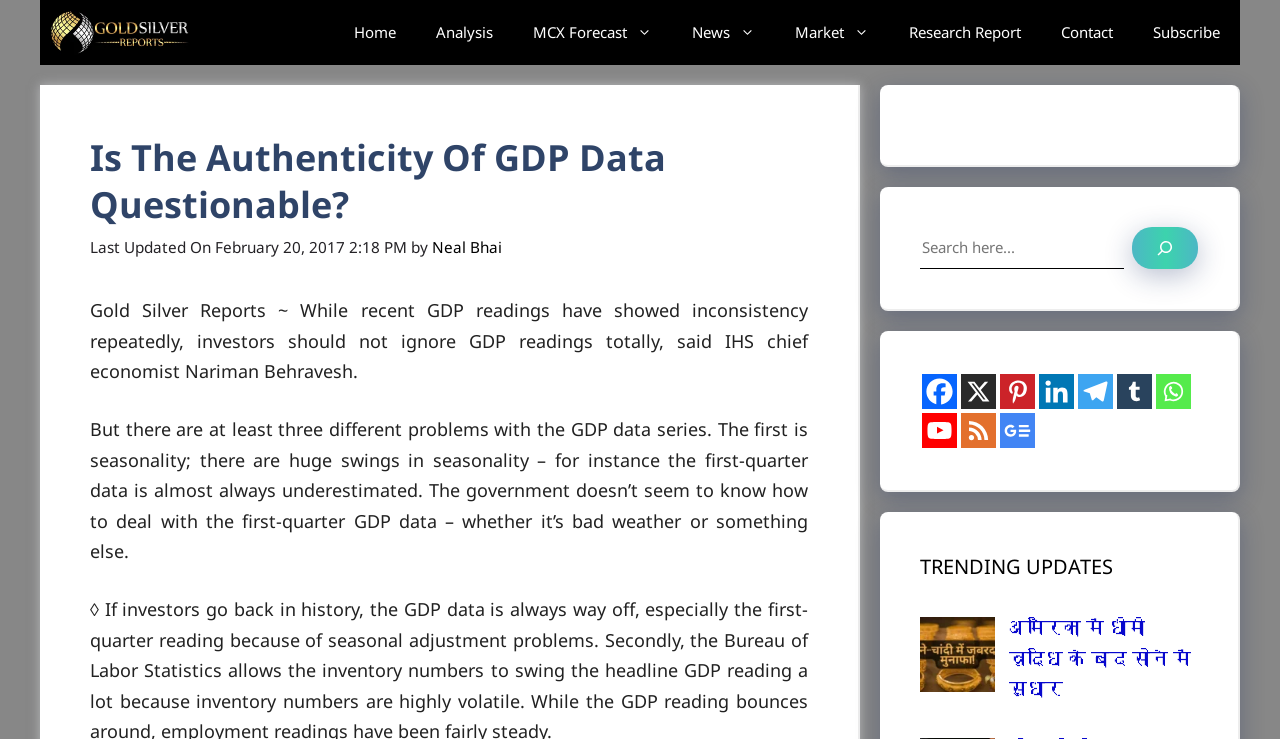Pinpoint the bounding box coordinates of the element you need to click to execute the following instruction: "View the '5 COMMON MORTGAGE INVESTMENT MISTAKES TO AVOID' post". The bounding box should be represented by four float numbers between 0 and 1, in the format [left, top, right, bottom].

None